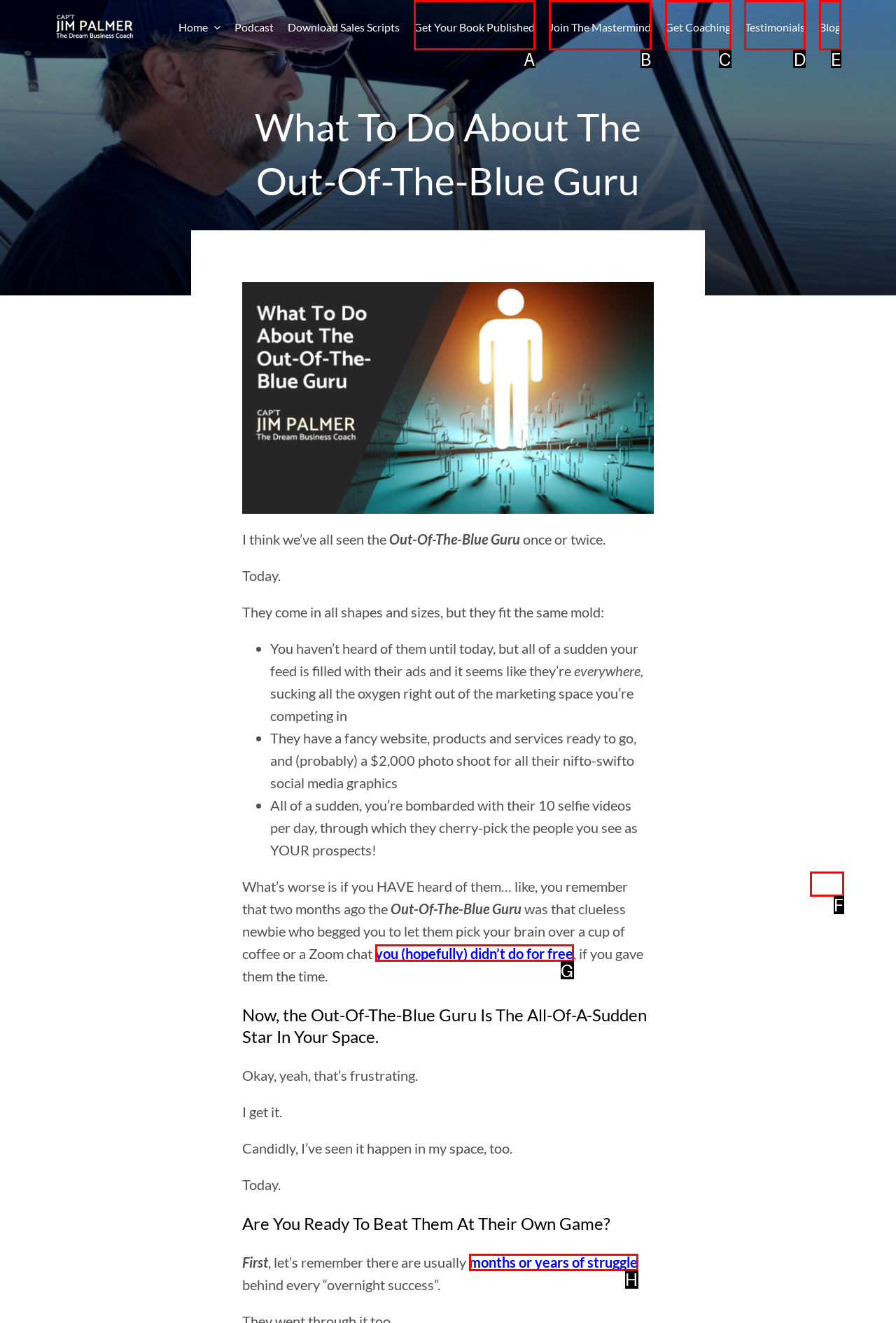For the given instruction: Click the 'Testimonials' link, determine which boxed UI element should be clicked. Answer with the letter of the corresponding option directly.

D